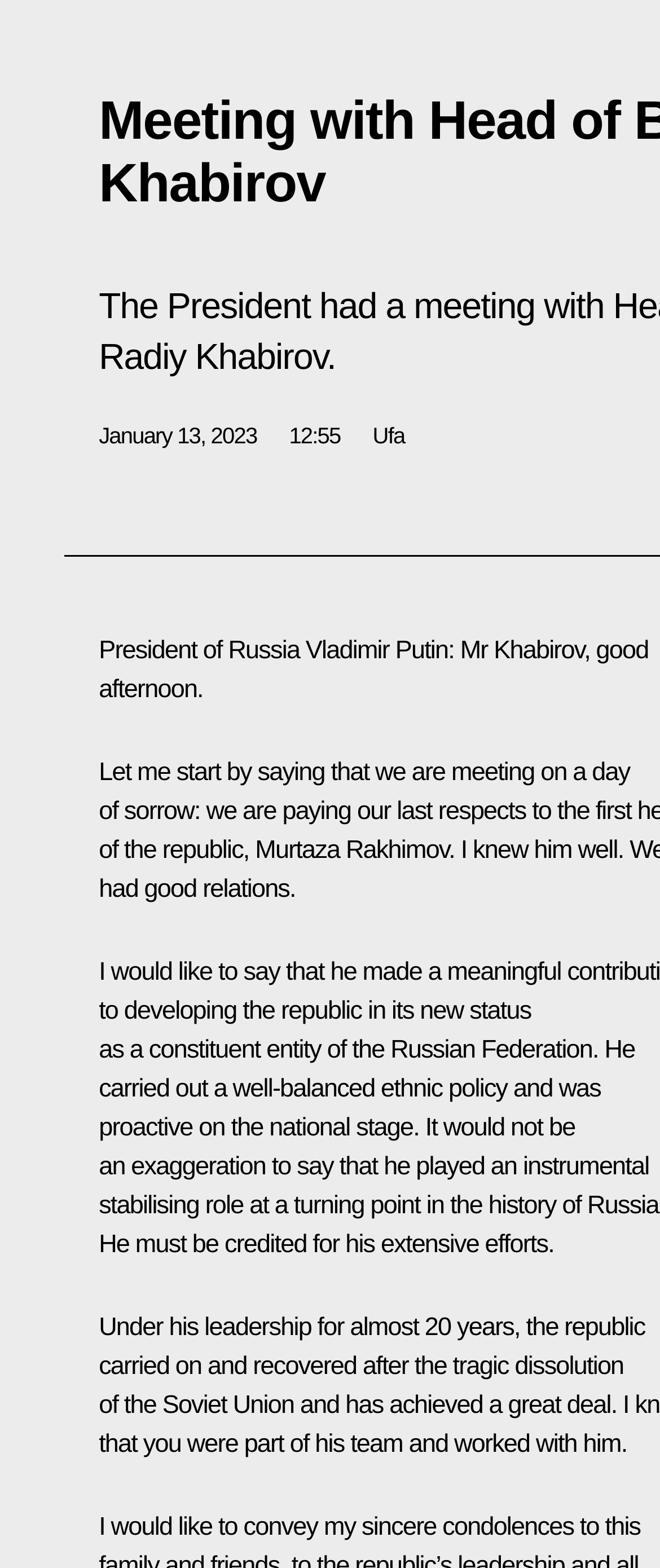Identify and generate the primary title of the webpage.

Meeting with Head of Bashkortostan Radiy Khabirov